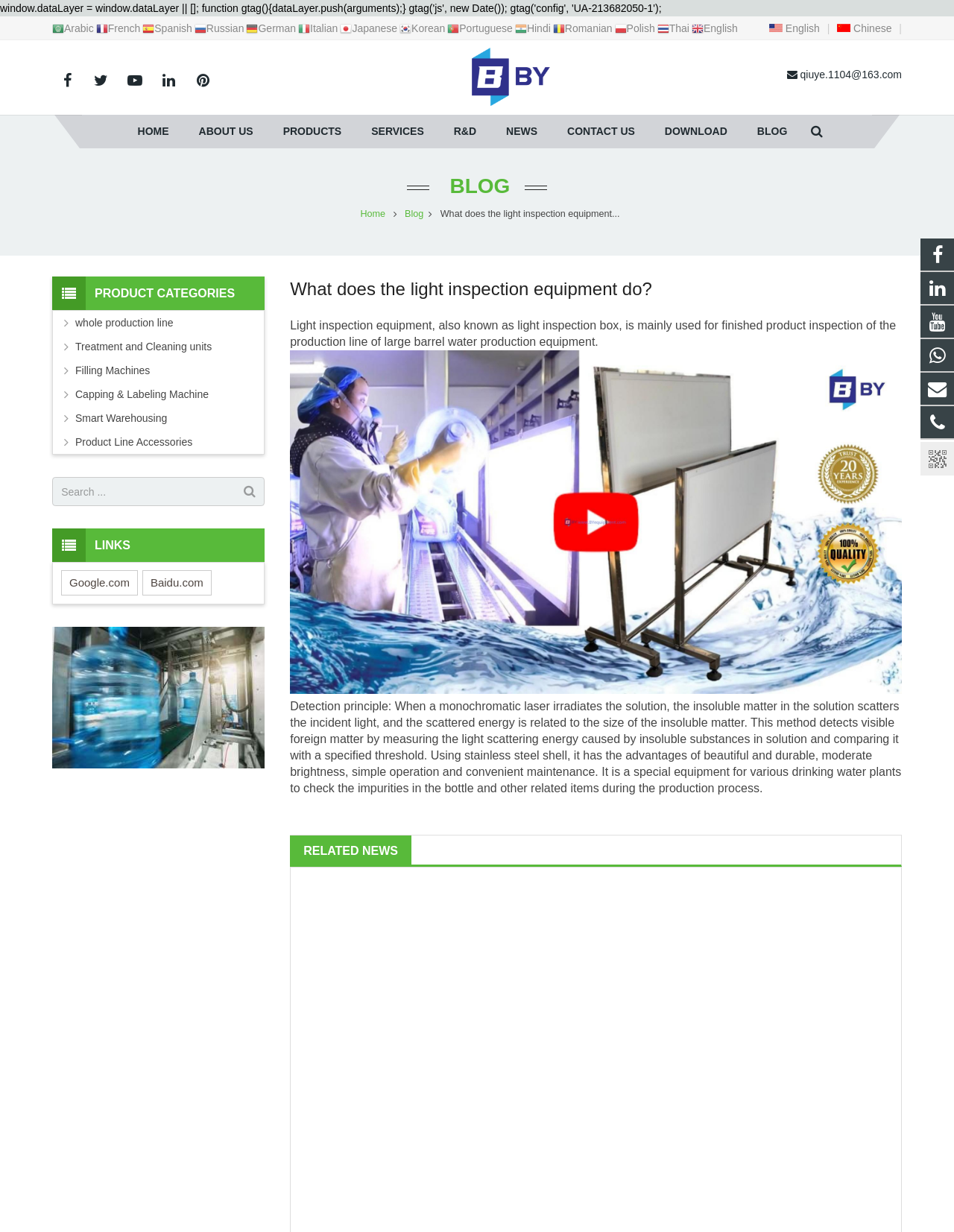Illustrate the webpage's structure and main components comprehensively.

This webpage is about light inspection equipment and its application in the production line of large barrel water production equipment. At the top, there are multiple language options, each represented by a flag icon, allowing users to switch between languages. Below the language options, there is a navigation menu with links to different sections of the website, including "HOME", "ABOUT US", "PRODUCTS", "SERVICES", "R&D", "NEWS", "CONTACT US", "DOWNLOAD", and "BLOG".

On the left side, there is a sidebar with a search bar and a list of links, including "BLOG" and "HOME". Below the search bar, there is a heading "BLOG" with a link to the blog section.

The main content of the webpage is divided into several sections. The first section has a heading "What does the light inspection equipment do?" and provides a detailed description of the equipment, its detection principle, and its advantages. The text is accompanied by a link to a related page.

The next section is titled "RELATED NEWS" and features three articles with headings, links, and images. Each article has a brief summary and a link to read more.

On the right side, there is a complementary section with a heading "PRODUCT CATEGORIES" and a link to "whole production line".